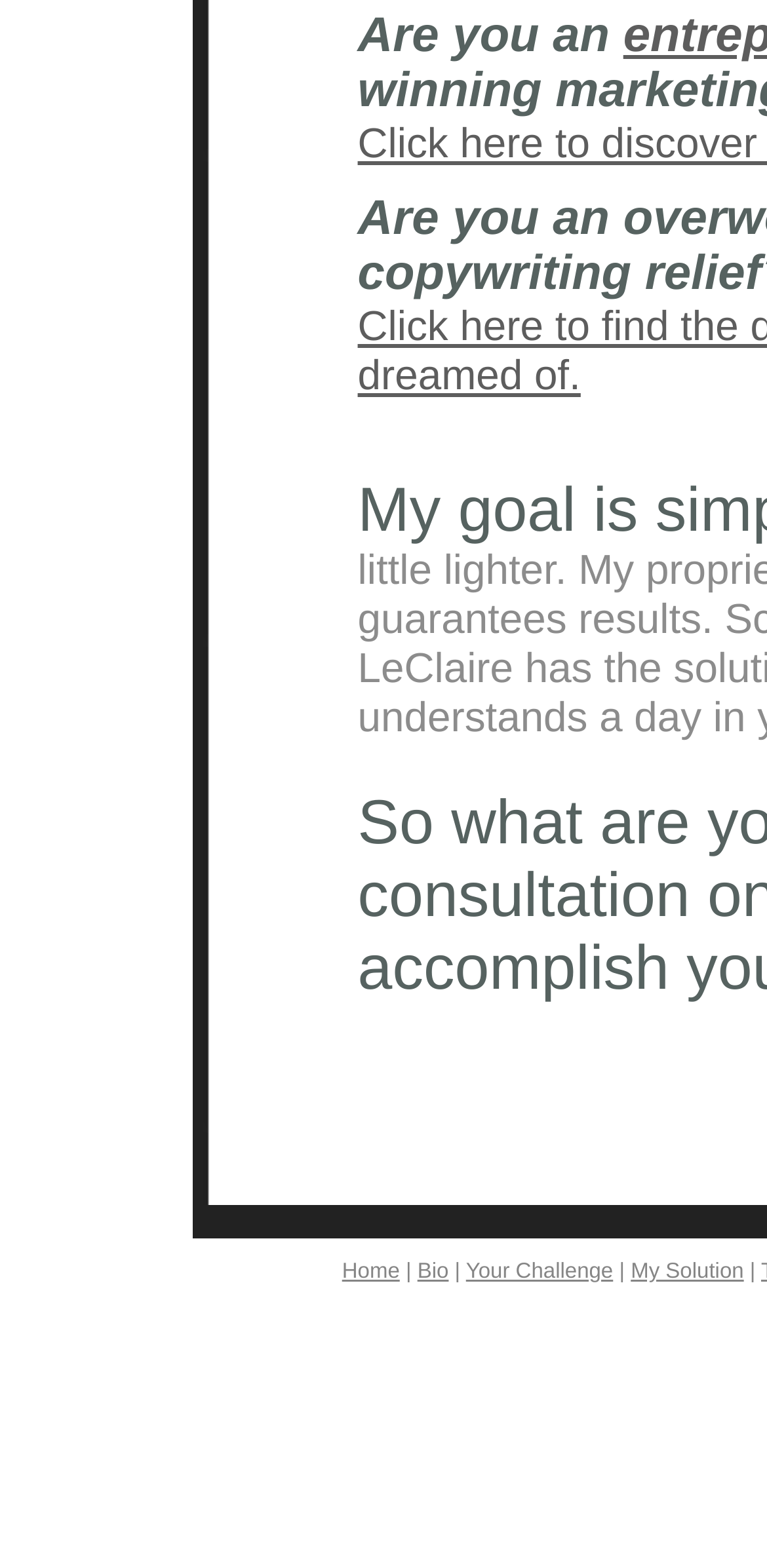Please provide the bounding box coordinates for the UI element as described: "My Solution". The coordinates must be four floats between 0 and 1, represented as [left, top, right, bottom].

[0.822, 0.804, 0.97, 0.819]